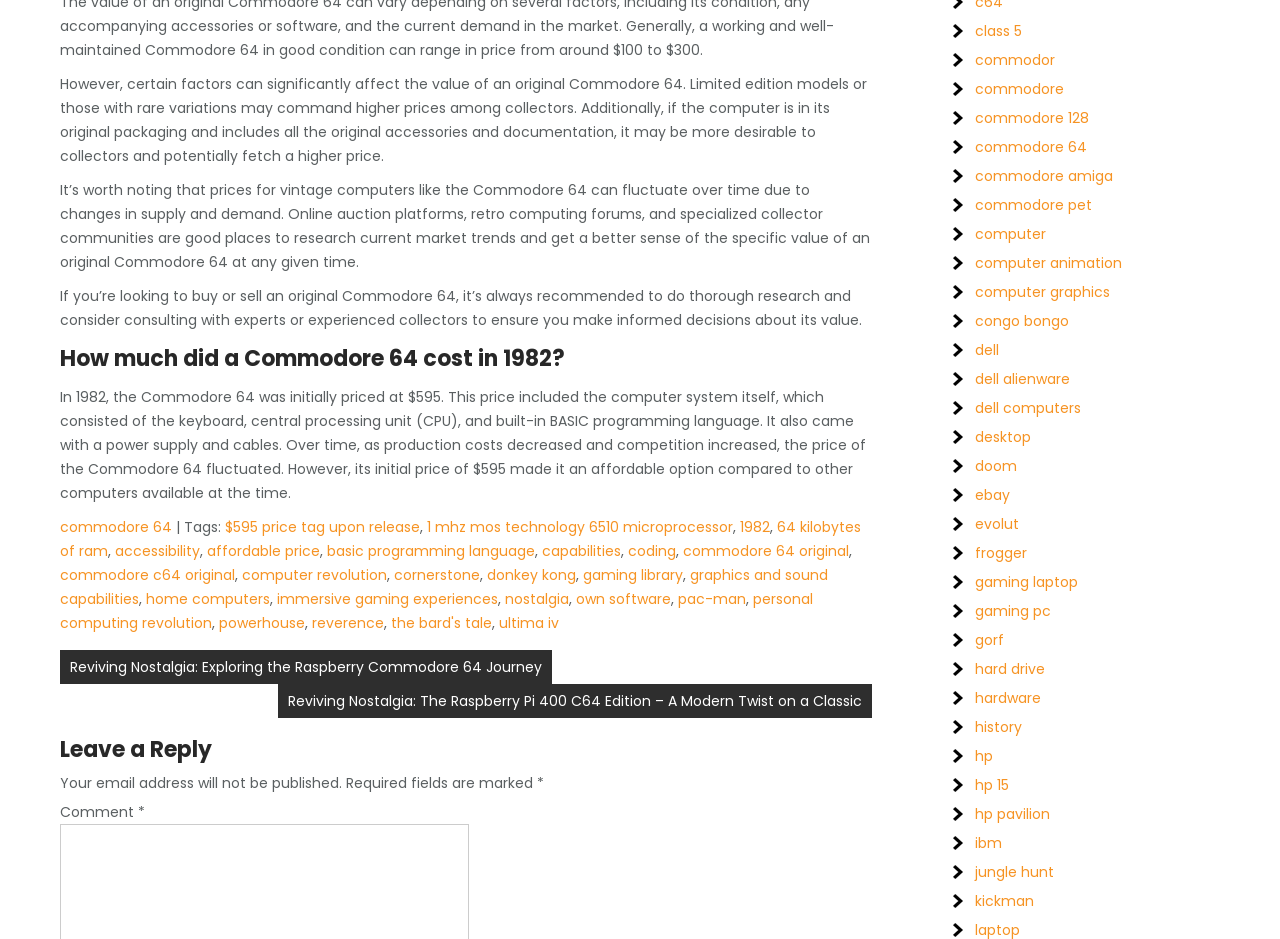Show the bounding box coordinates for the HTML element as described: "frogger".

[0.762, 0.578, 0.802, 0.599]